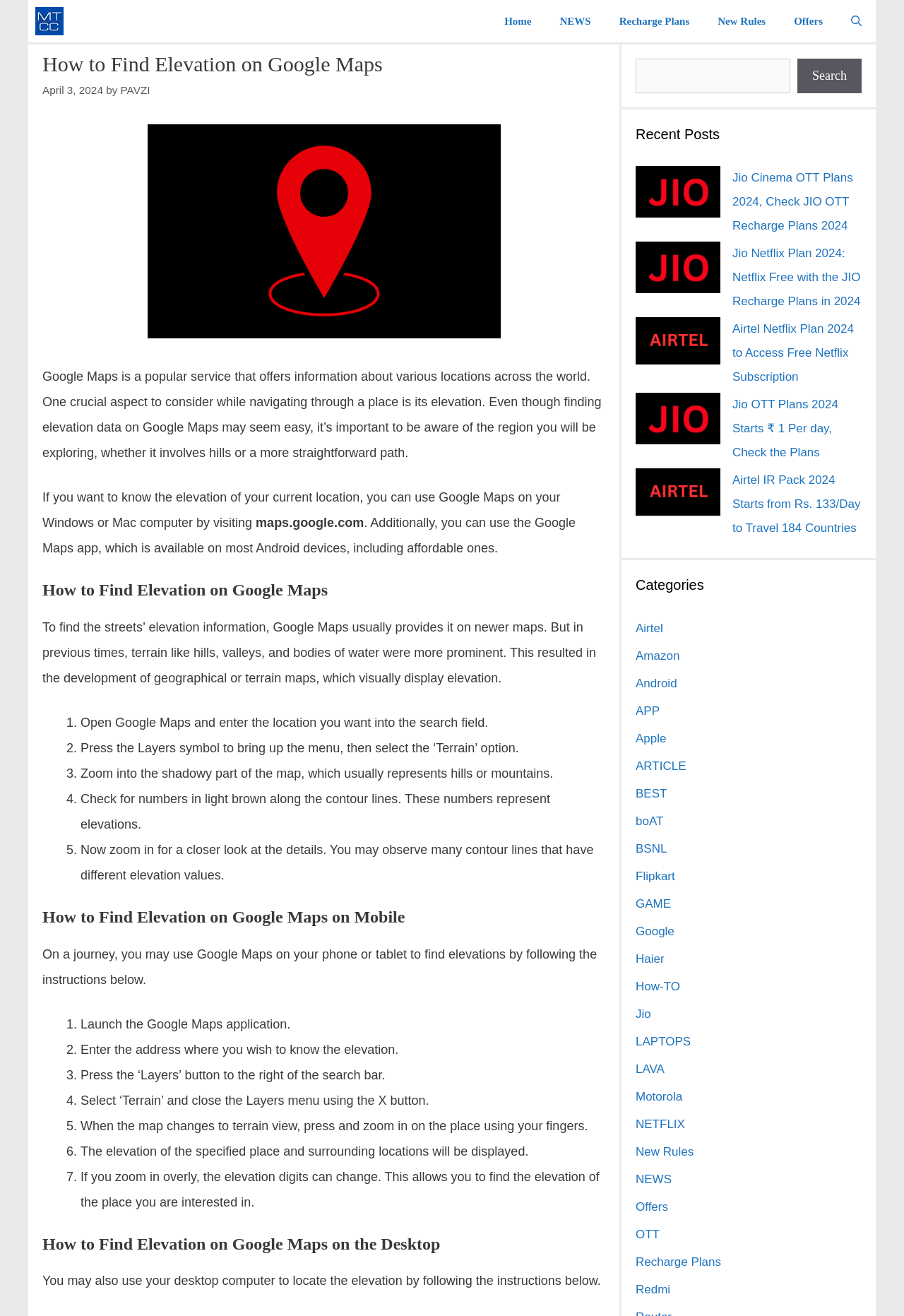Find the bounding box of the UI element described as: "aria-label="Open Search Bar"". The bounding box coordinates should be given as four float values between 0 and 1, i.e., [left, top, right, bottom].

[0.926, 0.0, 0.969, 0.032]